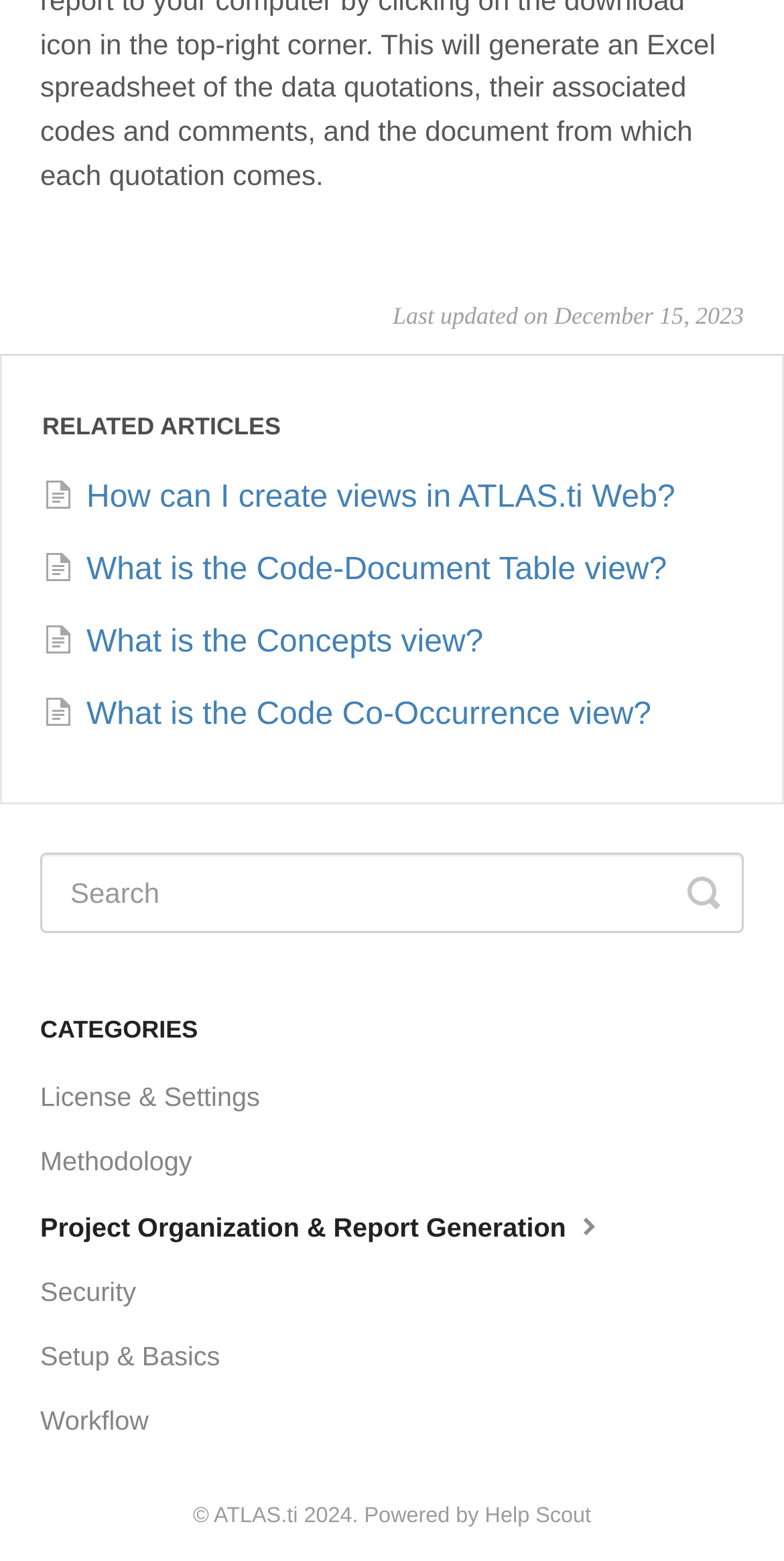Identify the bounding box of the UI element that matches this description: "Workflow".

[0.051, 0.891, 0.228, 0.932]